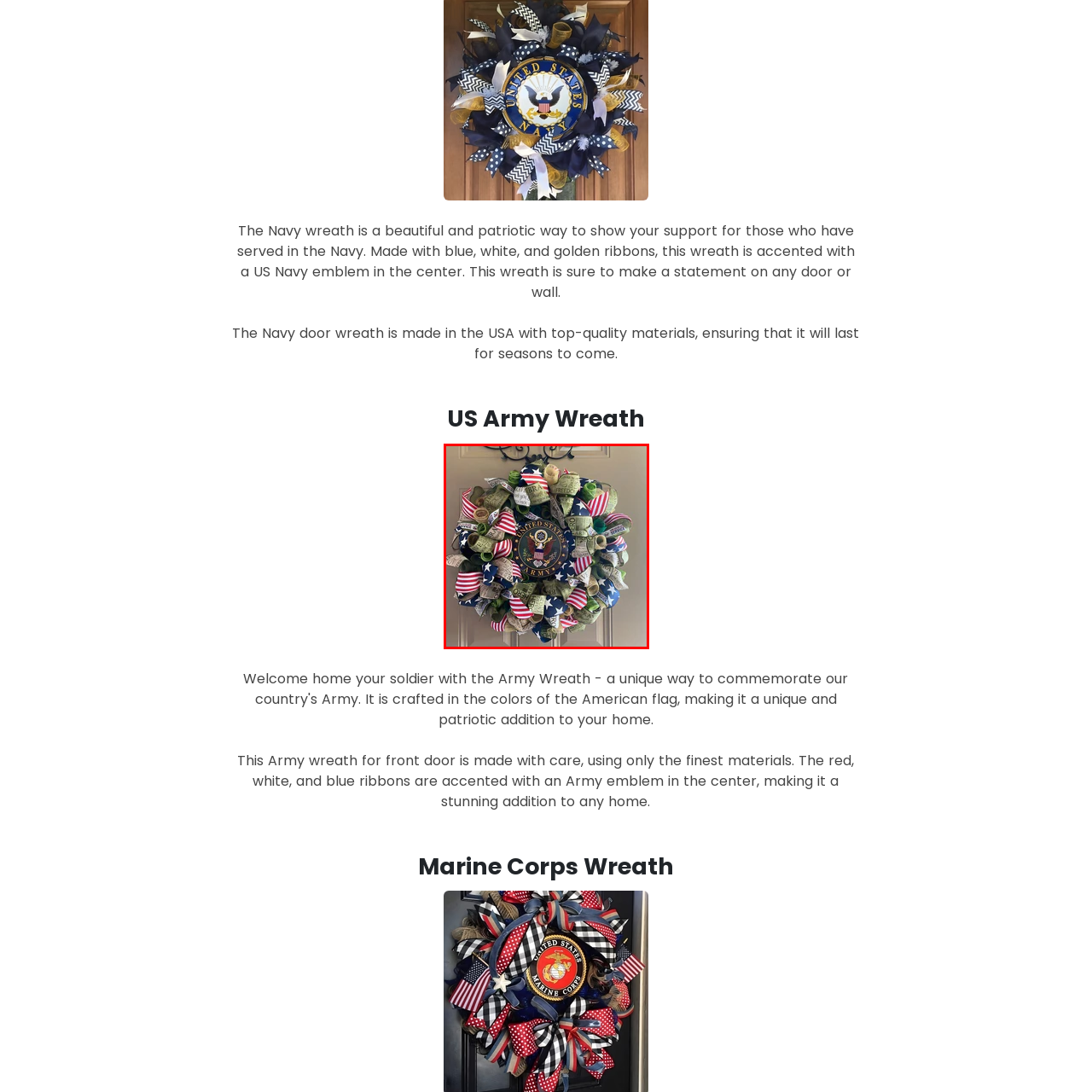What is the purpose of the wreath besides enhancing home decor?
Direct your attention to the image bordered by the red bounding box and answer the question in detail, referencing the image.

The caption explains that the wreath not only enhances home decor but also serves as a poignant reminder of the sacrifices made by Army personnel, indicating that it has a deeper meaning and significance beyond its aesthetic appeal.